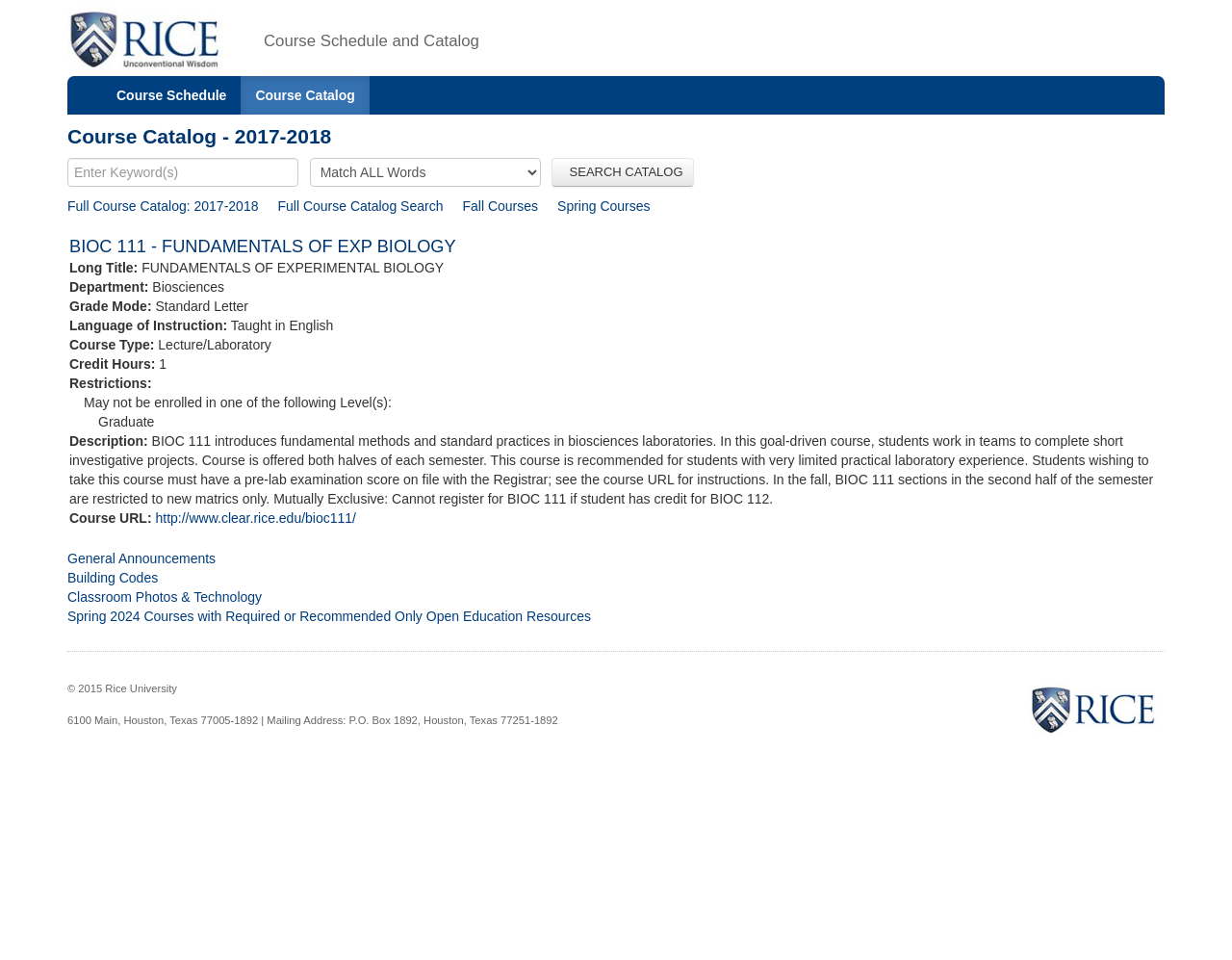Respond to the question below with a single word or phrase: What is the purpose of the textbox?

Enter Keyword(s)